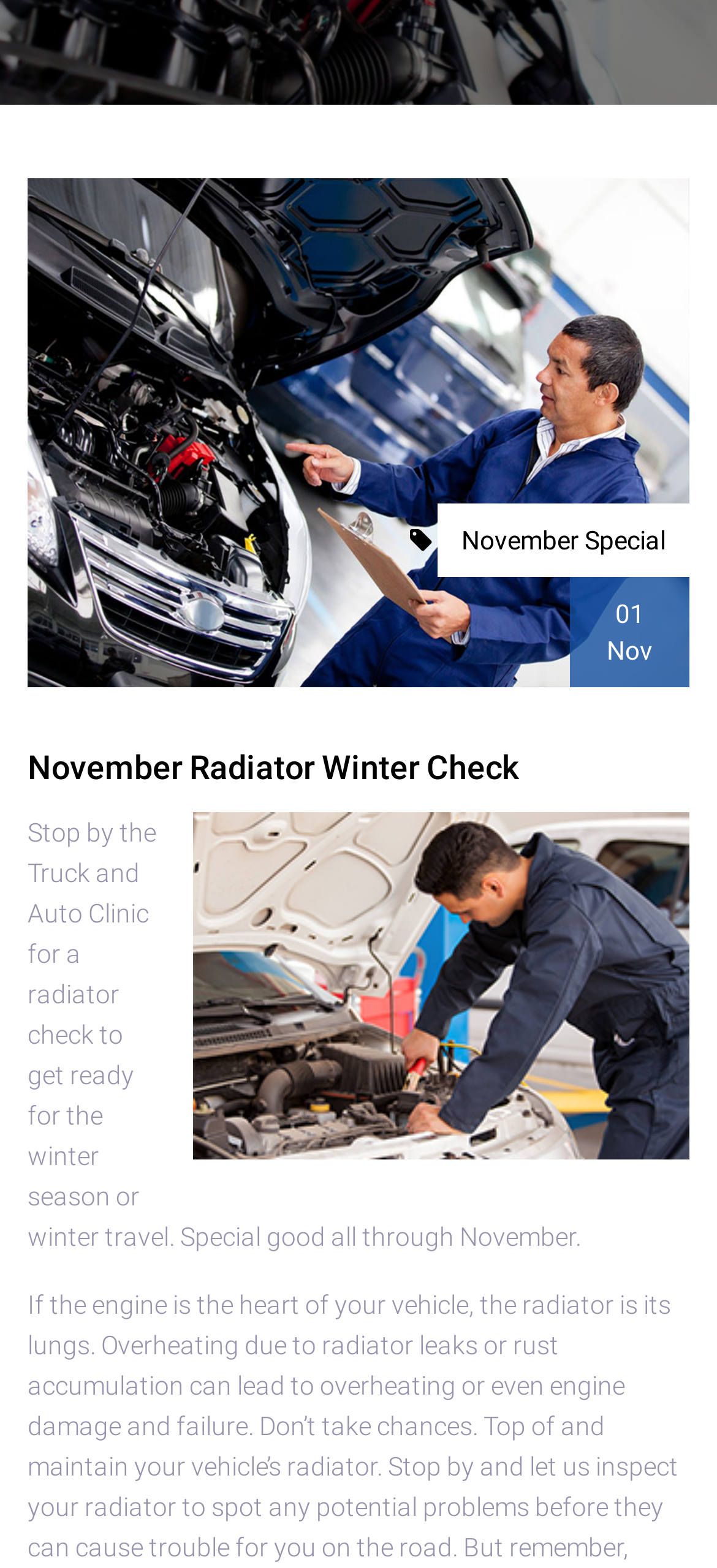Show the bounding box coordinates for the HTML element described as: "01Nov".

[0.795, 0.368, 0.962, 0.438]